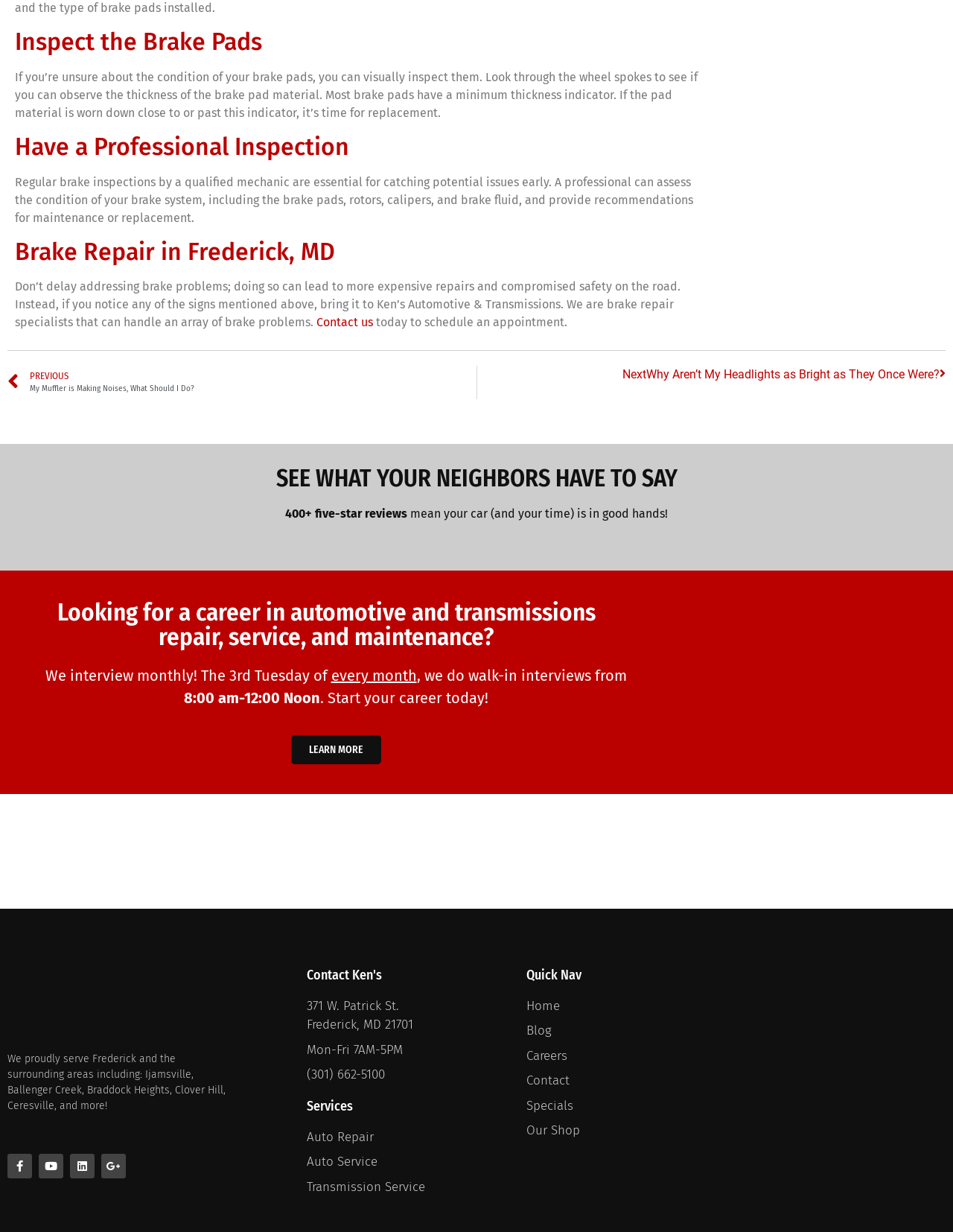Locate the bounding box coordinates of the clickable area needed to fulfill the instruction: "Schedule an appointment today".

[0.391, 0.256, 0.595, 0.267]